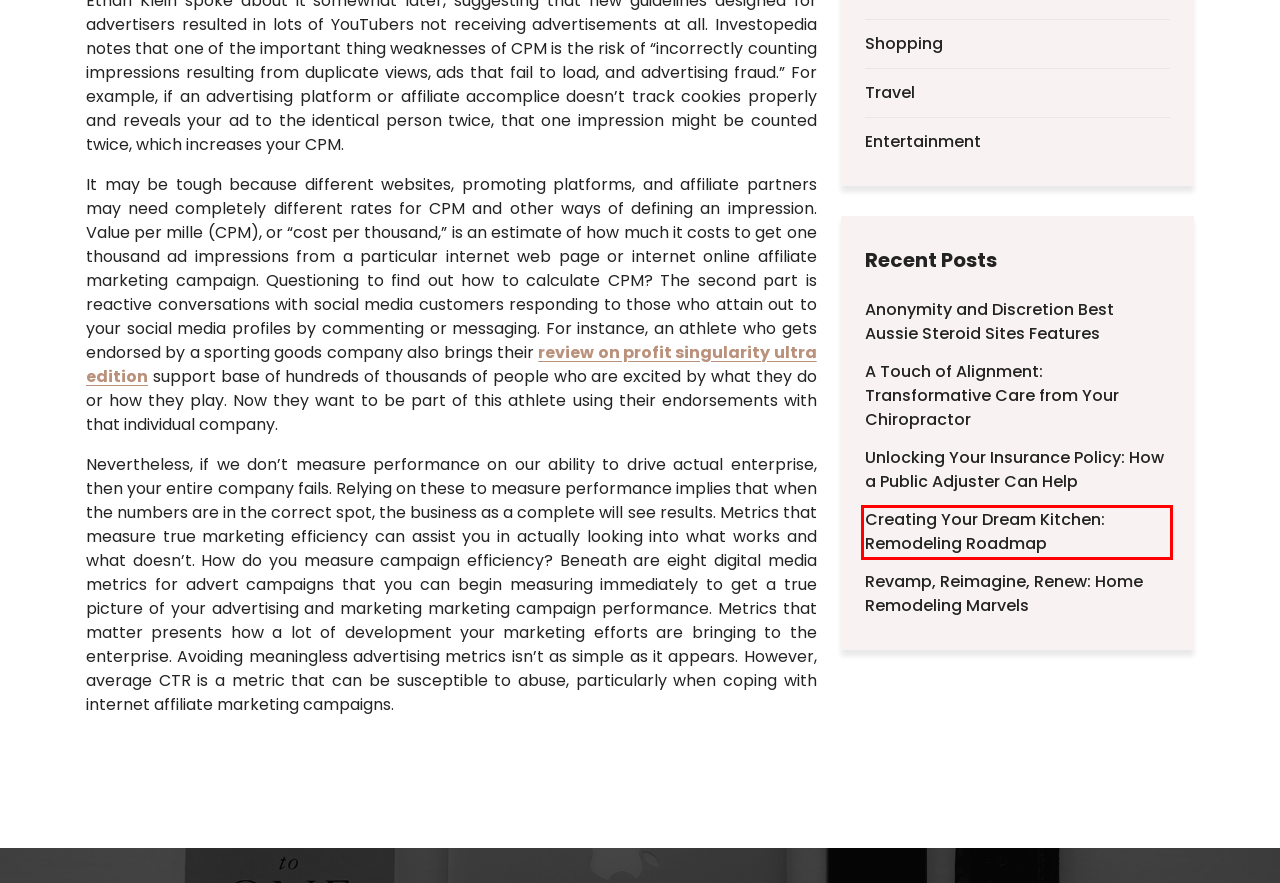Look at the screenshot of a webpage with a red bounding box and select the webpage description that best corresponds to the new page after clicking the element in the red box. Here are the options:
A. Revamp, Reimagine, Renew: Home Remodeling Marvels – Price Is Right Fail
B. Unlocking Your Insurance Policy: How a Public Adjuster Can Help – Price Is Right Fail
C. A Touch of Alignment: Transformative Care from Your Chiropractor – Price Is Right Fail
D. Creating Your Dream Kitchen: Remodeling Roadmap – Price Is Right Fail
E. September 2022 – Price Is Right Fail
F. Anonymity and Discretion Best Aussie Steroid Sites Features – Price Is Right Fail
G. Price Is Right Fail – Choose Your Perfect Choice
H. Travel – Price Is Right Fail

D